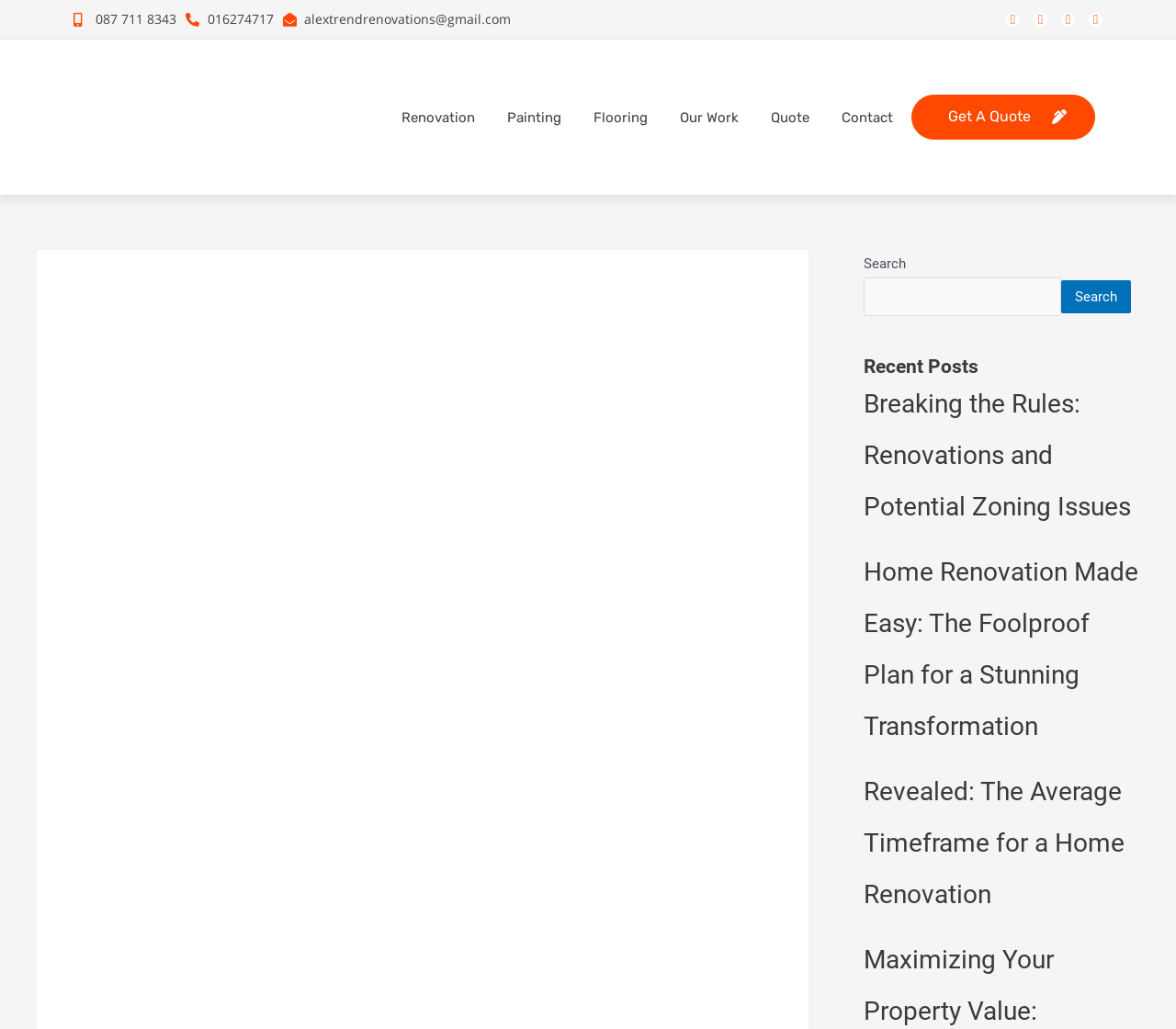Please locate the bounding box coordinates of the region I need to click to follow this instruction: "Search for something".

[0.734, 0.269, 0.902, 0.307]